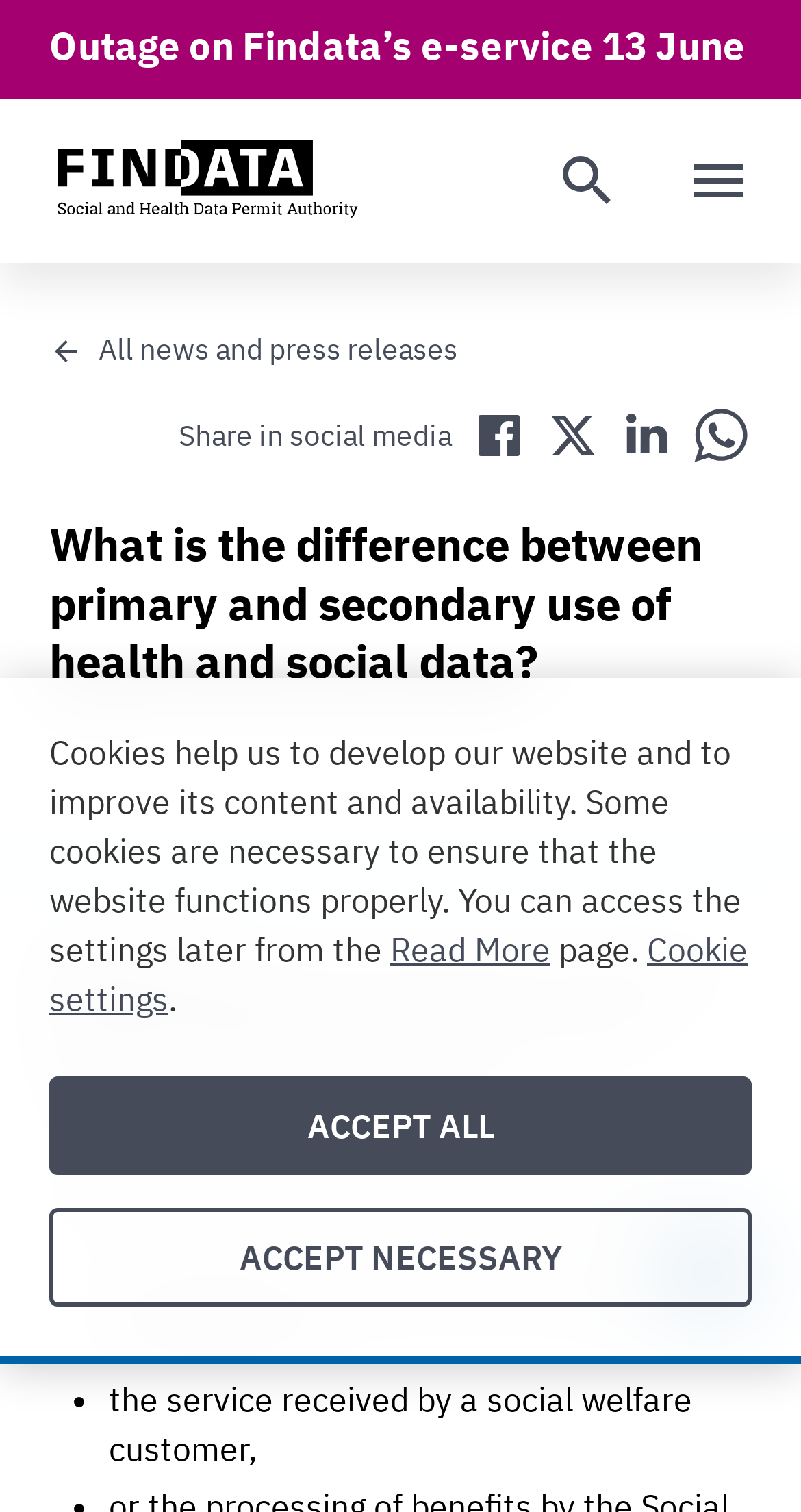What is the purpose of the 'Cookie settings' button?
Utilize the image to construct a detailed and well-explained answer.

The 'Cookie settings' button is located near the bottom of the page, and its proximity to the text about cookies suggests that it allows users to manage their cookie settings, such as accepting or declining certain types of cookies.